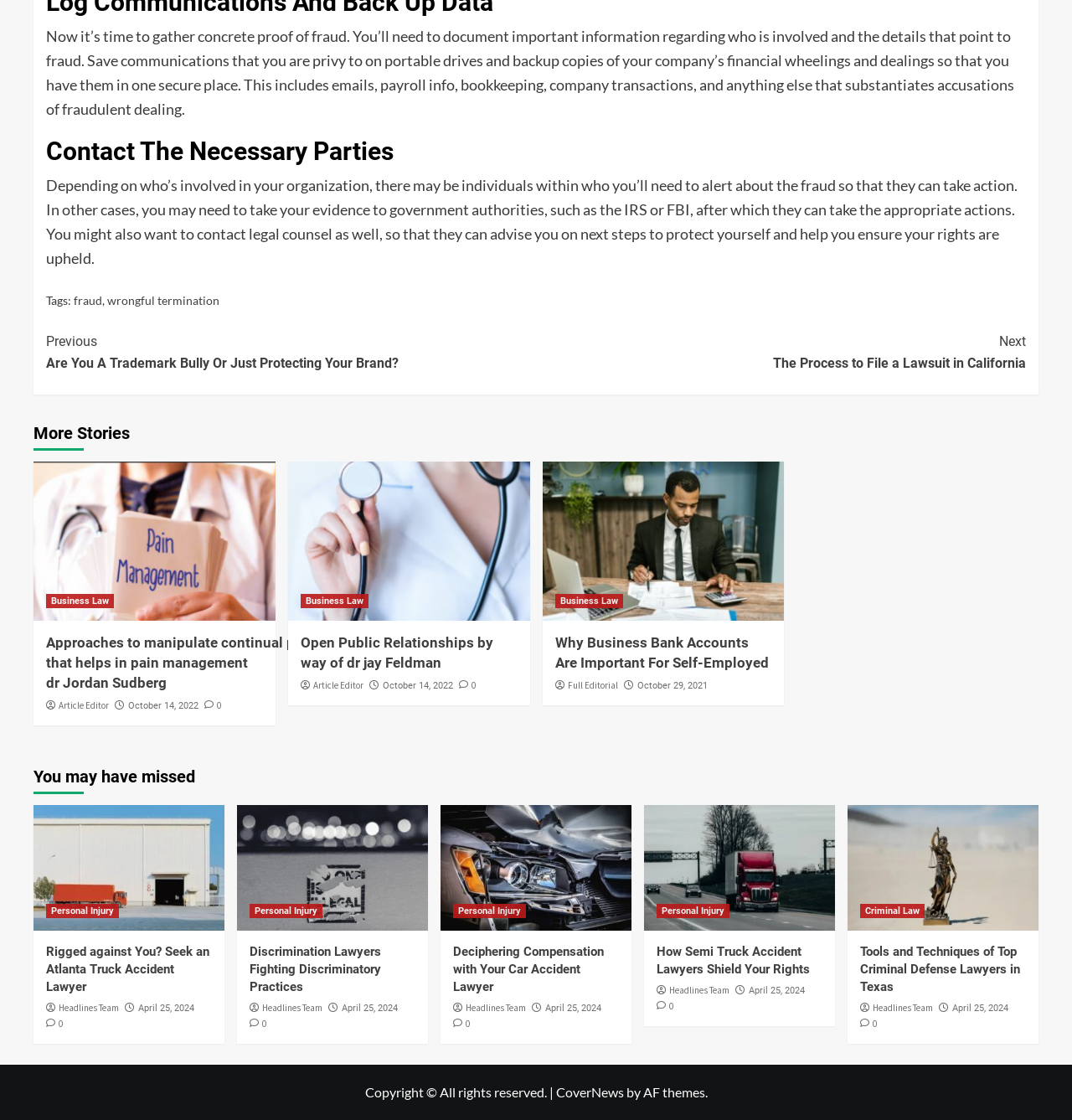Given the description of a UI element: "Discrimination Lawyers Fighting Discriminatory Practices", identify the bounding box coordinates of the matching element in the webpage screenshot.

[0.233, 0.843, 0.355, 0.888]